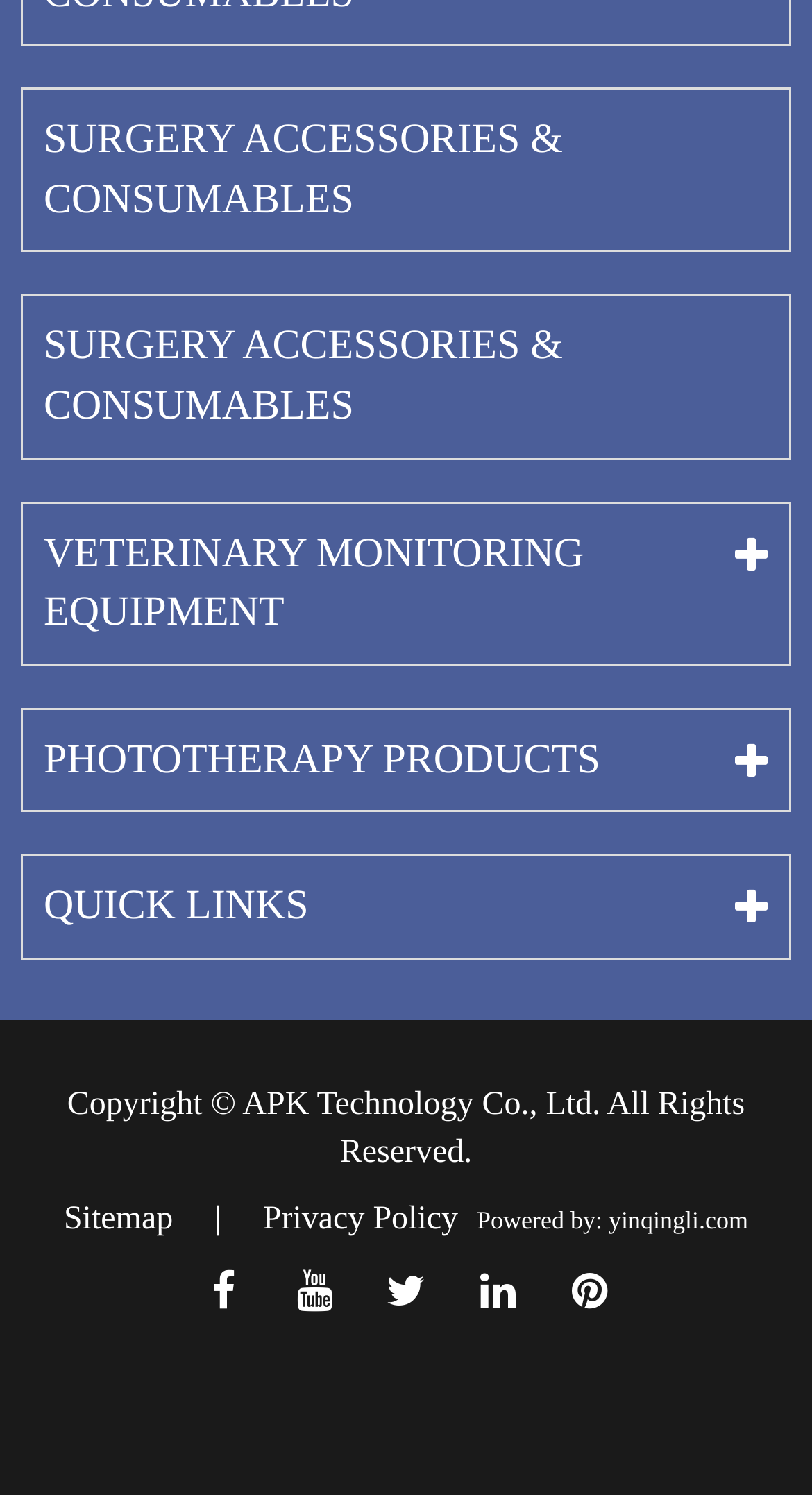Respond to the question below with a single word or phrase: How many empty links are there at the bottom?

5